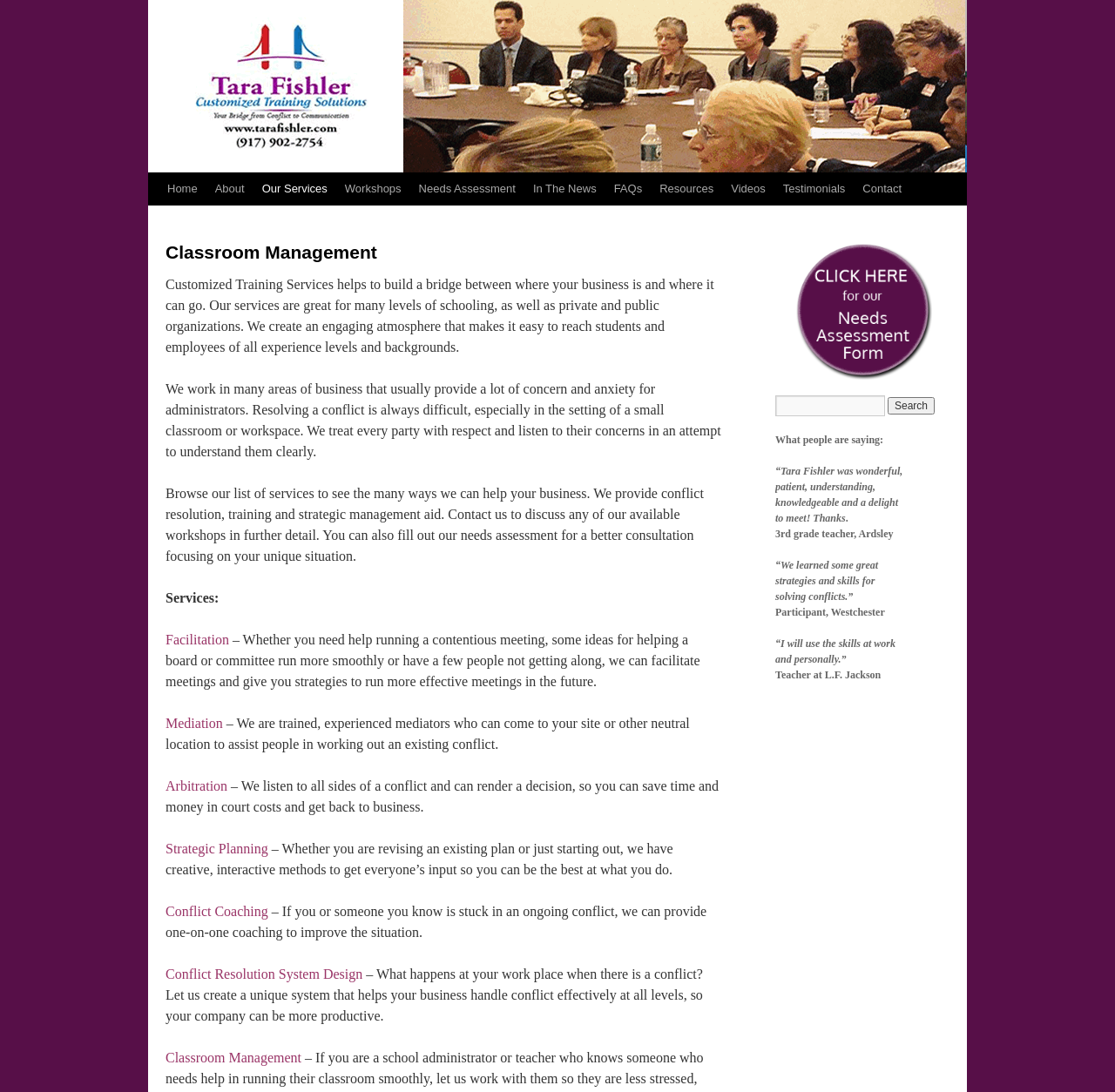Please identify the bounding box coordinates of the element that needs to be clicked to execute the following command: "Click the '开发者' link". Provide the bounding box using four float numbers between 0 and 1, formatted as [left, top, right, bottom].

None